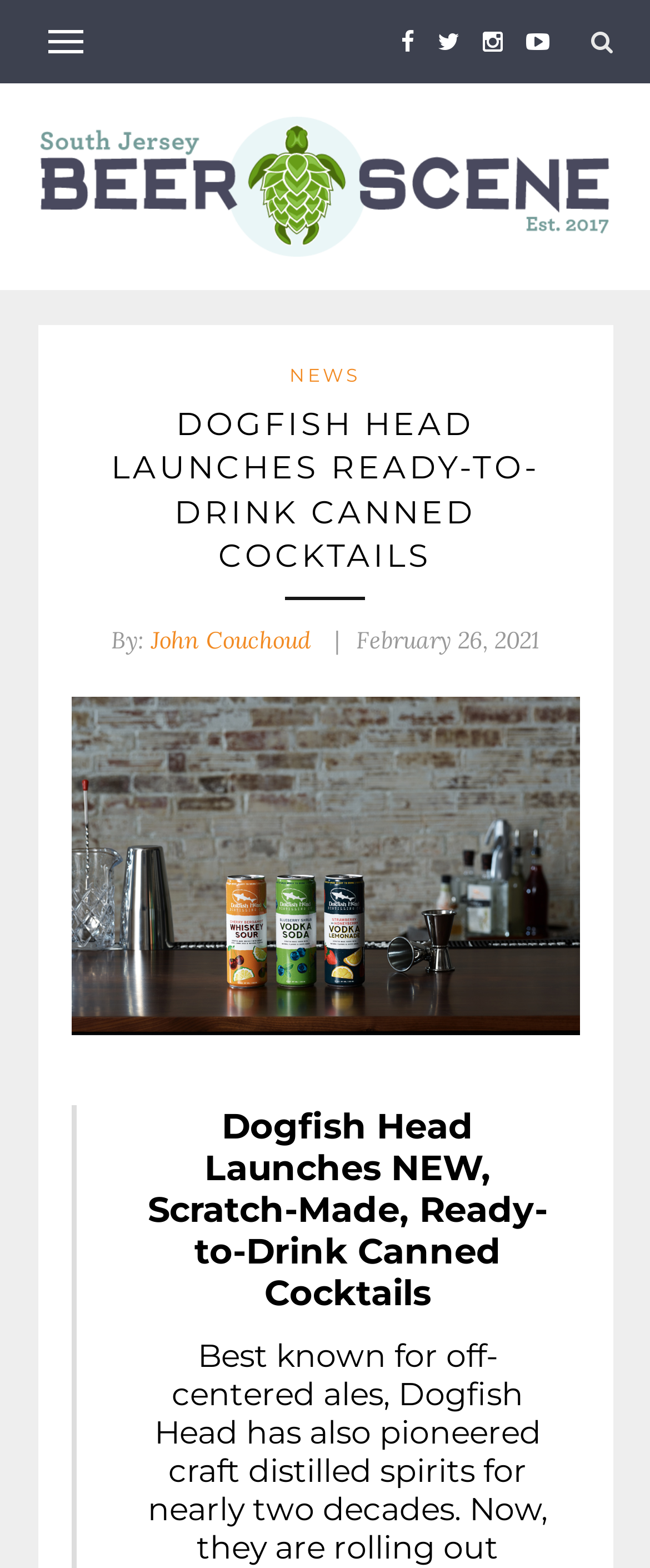What is the name of the company launching canned cocktails?
Refer to the image and answer the question using a single word or phrase.

Dogfish Head